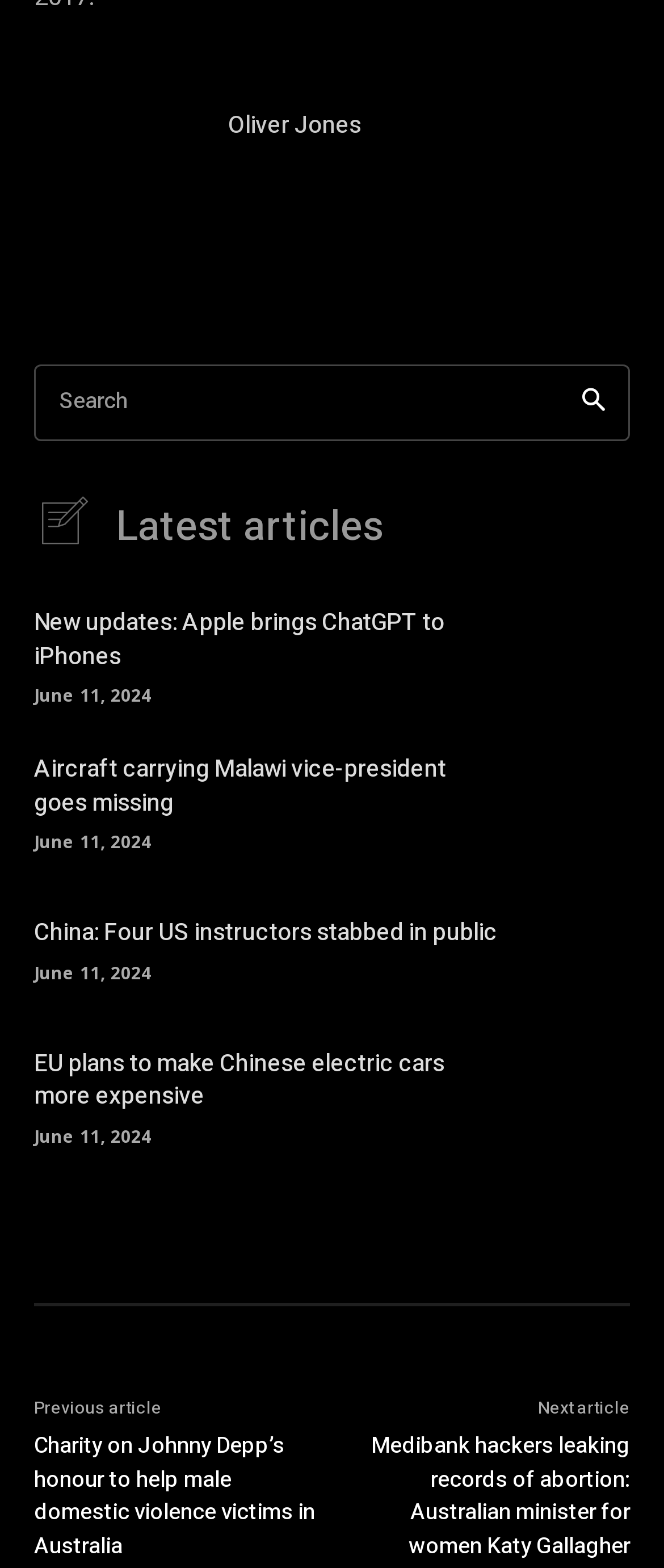What is the date of the article 'New updates: Apple brings ChatGPT to iPhones'?
Refer to the image and offer an in-depth and detailed answer to the question.

The date of the article 'New updates: Apple brings ChatGPT to iPhones' is June 11, 2024, which is mentioned in the time element associated with the article.